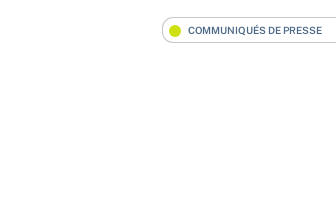What is the purpose of the label 'COMMUNIQUÉS DE PRESSE'?
Utilize the information in the image to give a detailed answer to the question.

The label 'COMMUNIQUÉS DE PRESSE' serves to categorize or highlight a specific group of articles related to recent news or announcements, making it easier for users to identify and navigate to relevant content on the website.